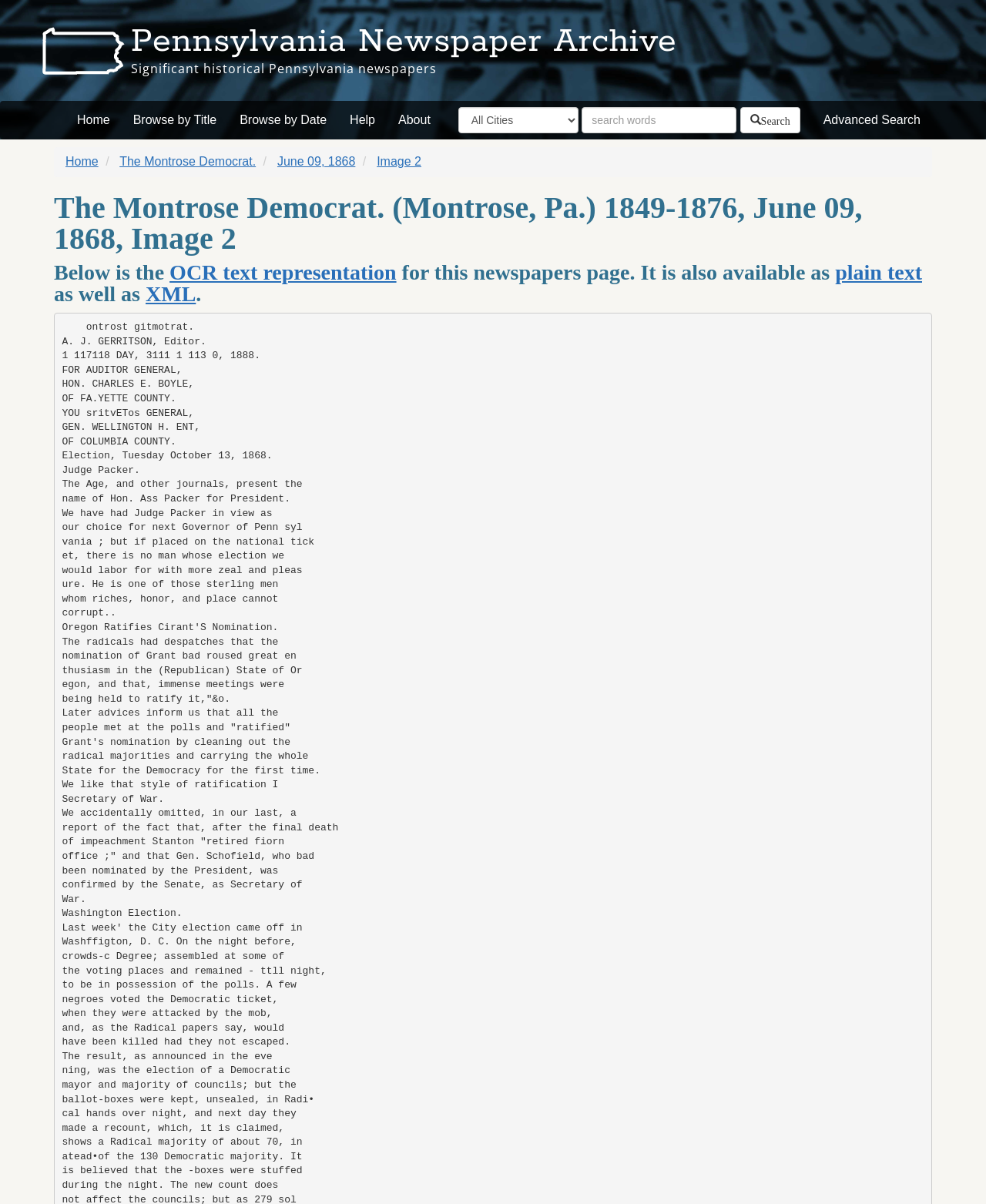What is the title of the current newspaper page?
Based on the visual details in the image, please answer the question thoroughly.

I looked at the heading of the webpage and found the title 'The Montrose Democrat. (Montrose, Pa.) 1849-1876, June 09, 1868, Image 2'. The title of the current newspaper page is 'The Montrose Democrat'.